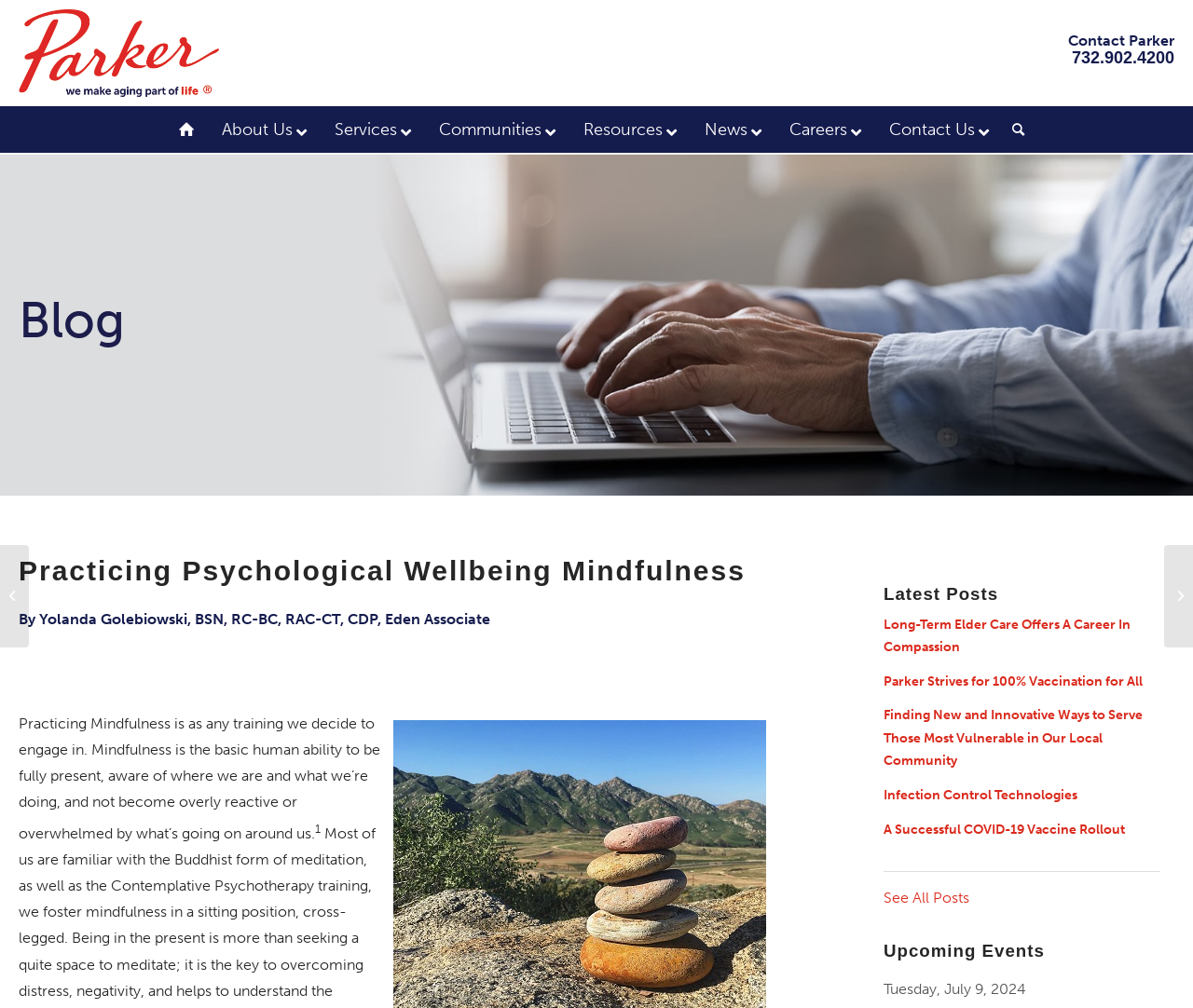Please determine the bounding box coordinates of the element to click on in order to accomplish the following task: "Learn about Parker's services". Ensure the coordinates are four float numbers ranging from 0 to 1, i.e., [left, top, right, bottom].

[0.264, 0.105, 0.352, 0.152]